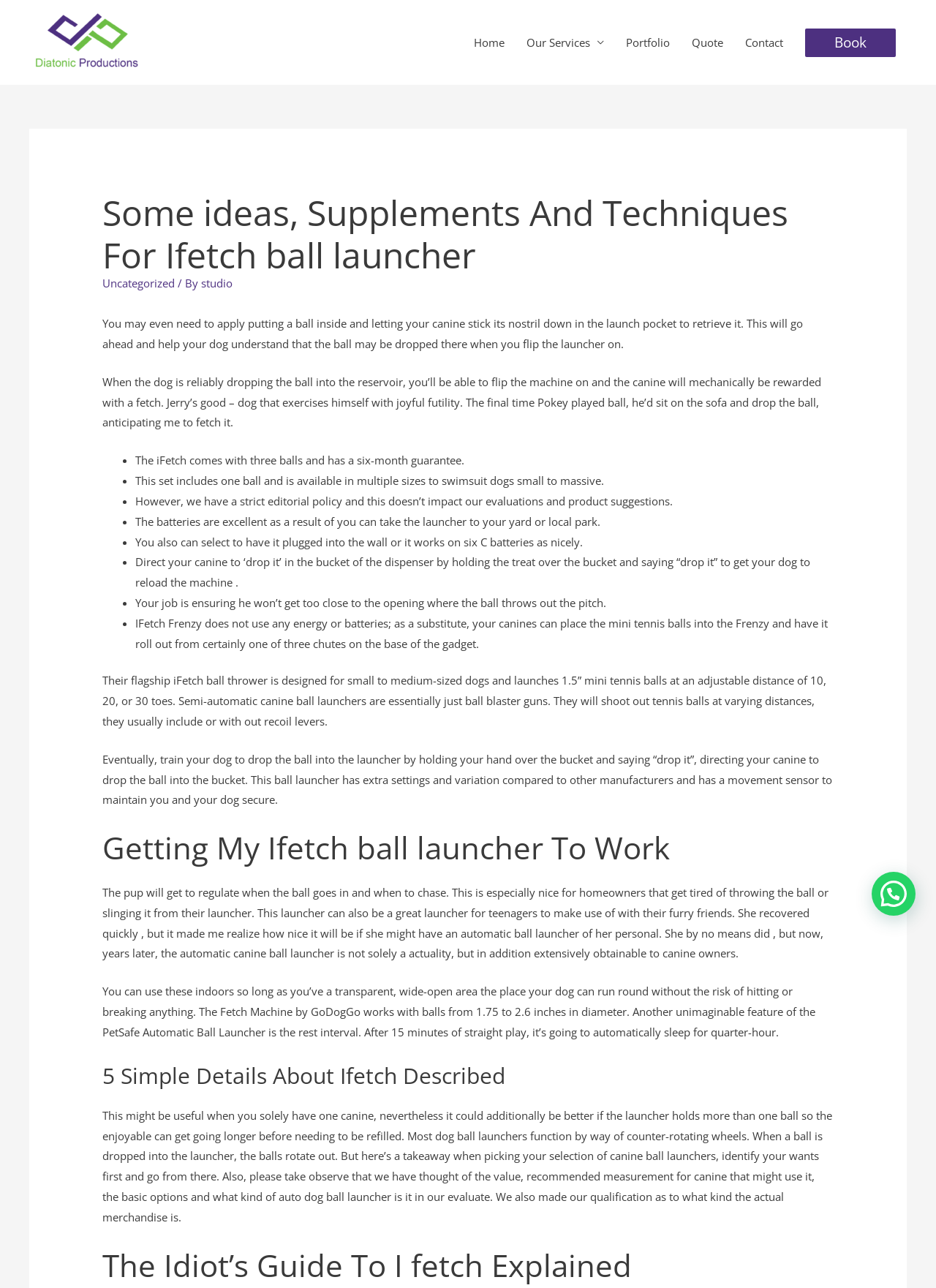Locate the bounding box coordinates of the element you need to click to accomplish the task described by this instruction: "Click on the 'RufusCArnold' link".

None